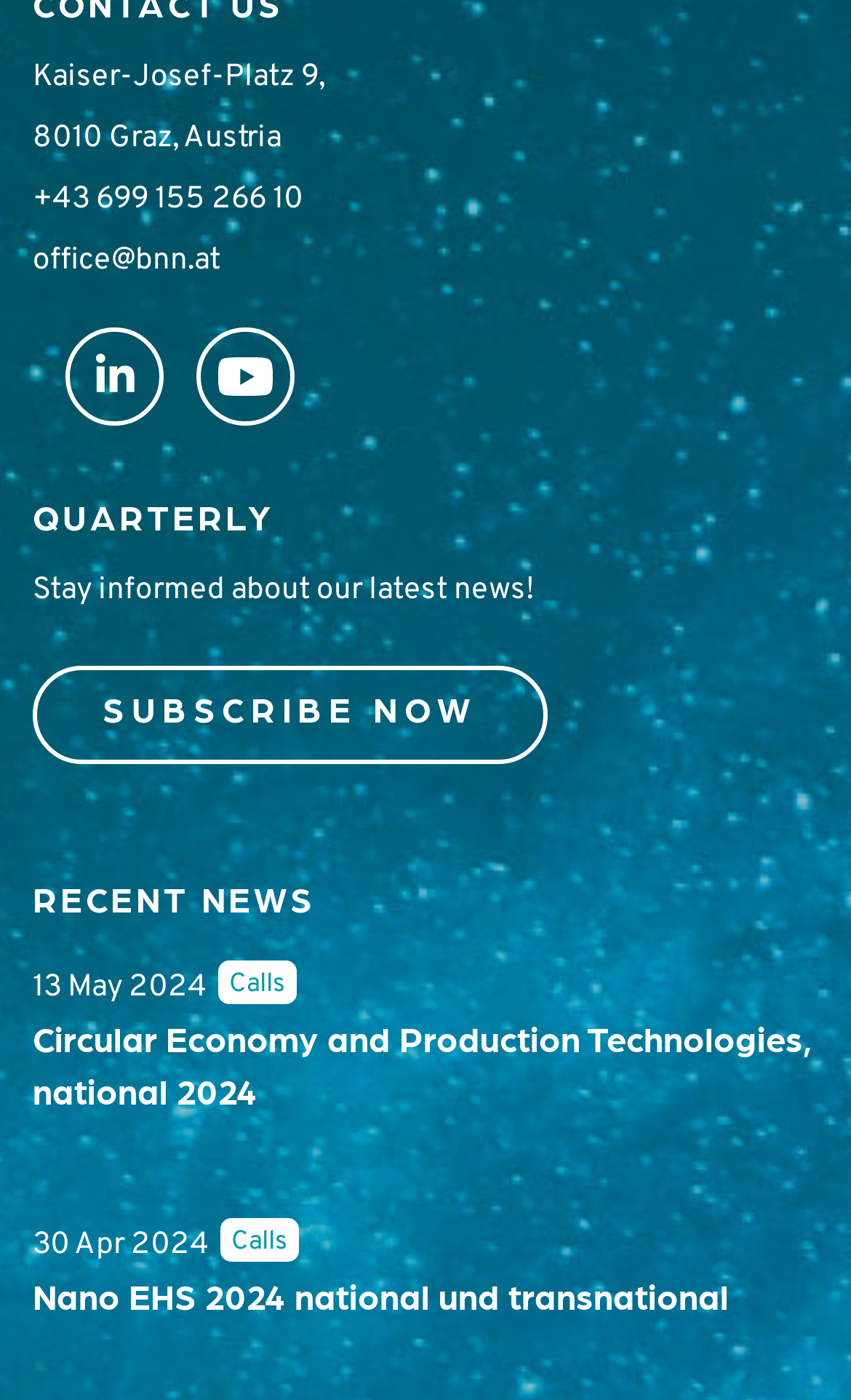What is the address of the office?
Please craft a detailed and exhaustive response to the question.

I found the address by looking at the top section of the webpage, where it lists the location as 'Kaiser-Josef-Platz 9,' and '8010 Graz, Austria'.